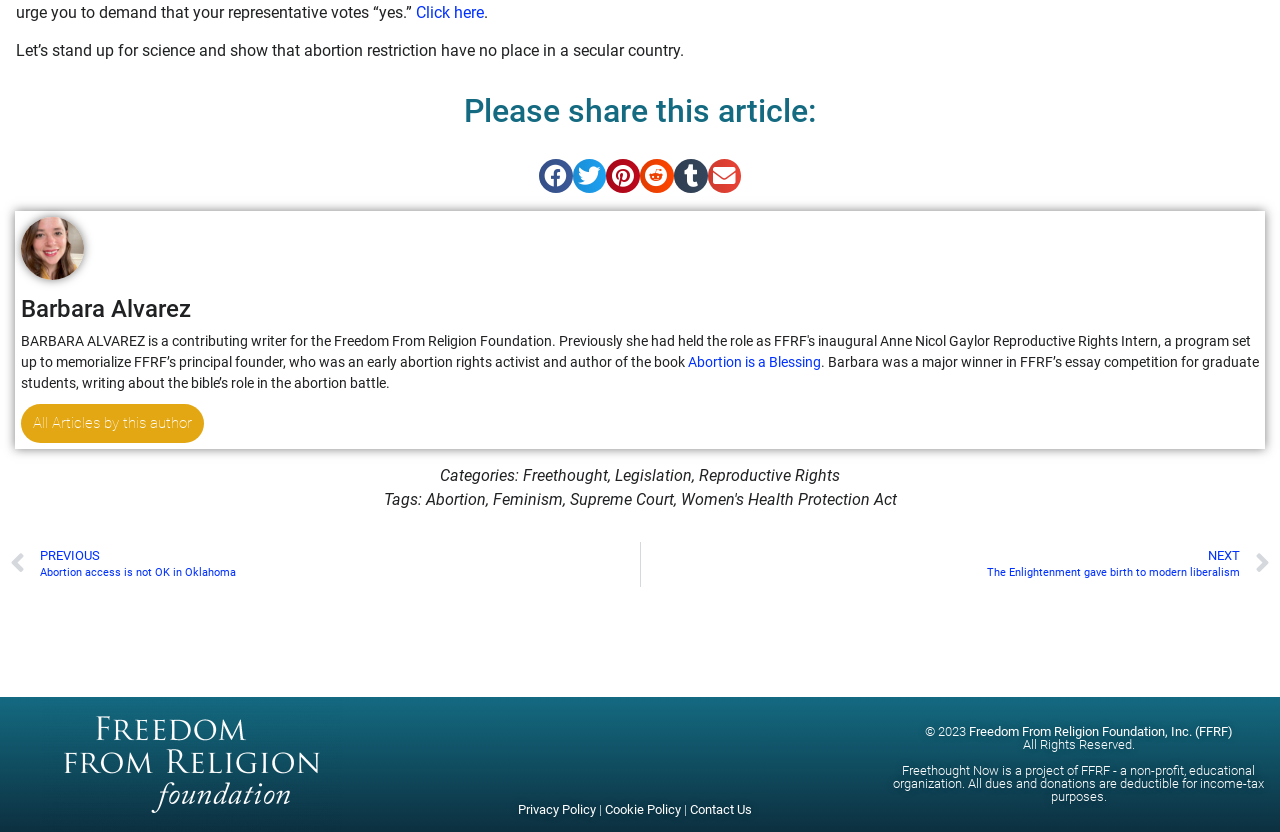Specify the bounding box coordinates of the element's area that should be clicked to execute the given instruction: "Go to the previous article". The coordinates should be four float numbers between 0 and 1, i.e., [left, top, right, bottom].

[0.008, 0.651, 0.5, 0.705]